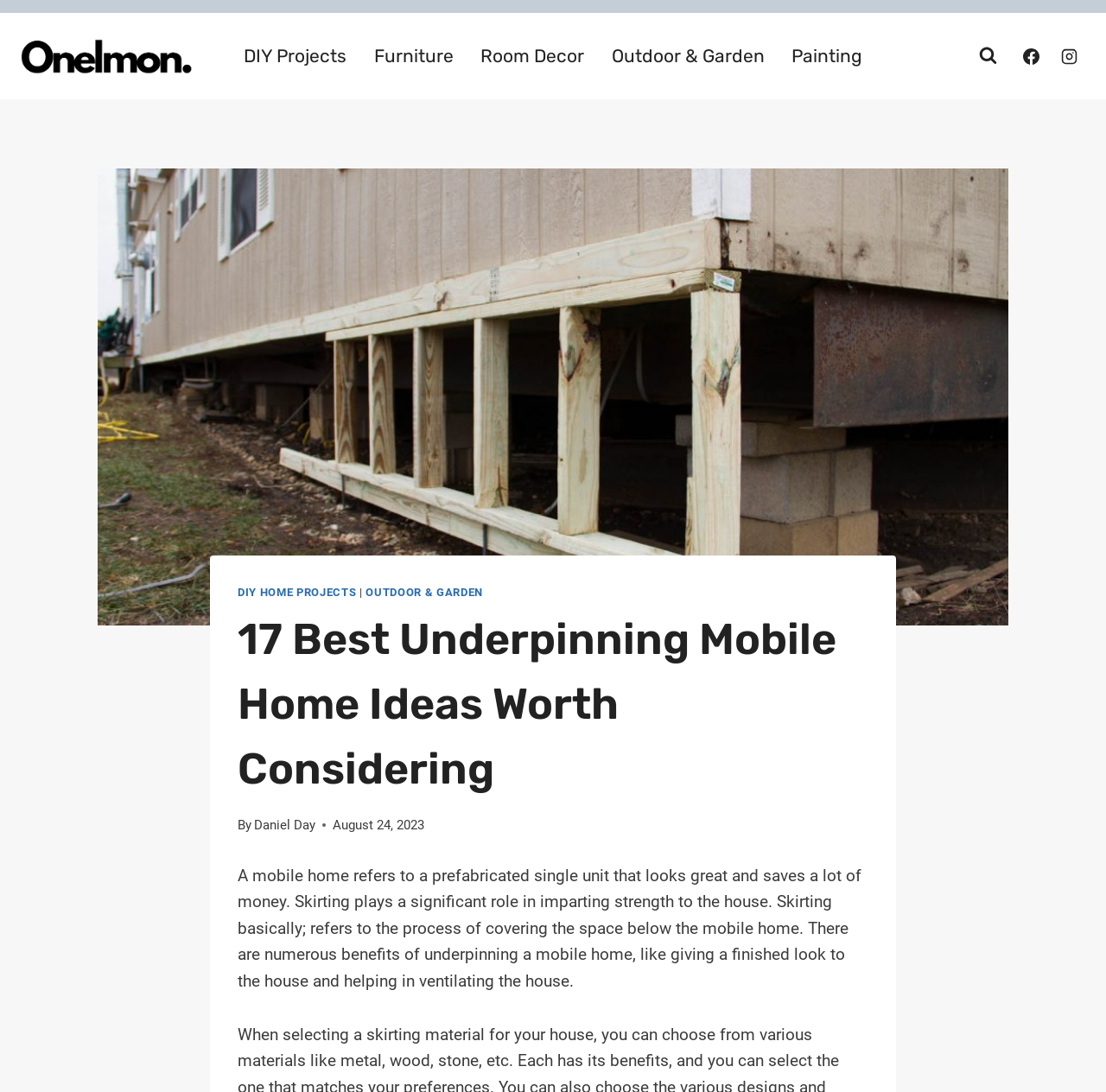What is the name of the social media platform with an icon on the top right corner?
Provide a detailed and extensive answer to the question.

I found the social media platform by looking at the top right corner of the webpage, where there are icons of social media platforms, and the first one is Facebook.